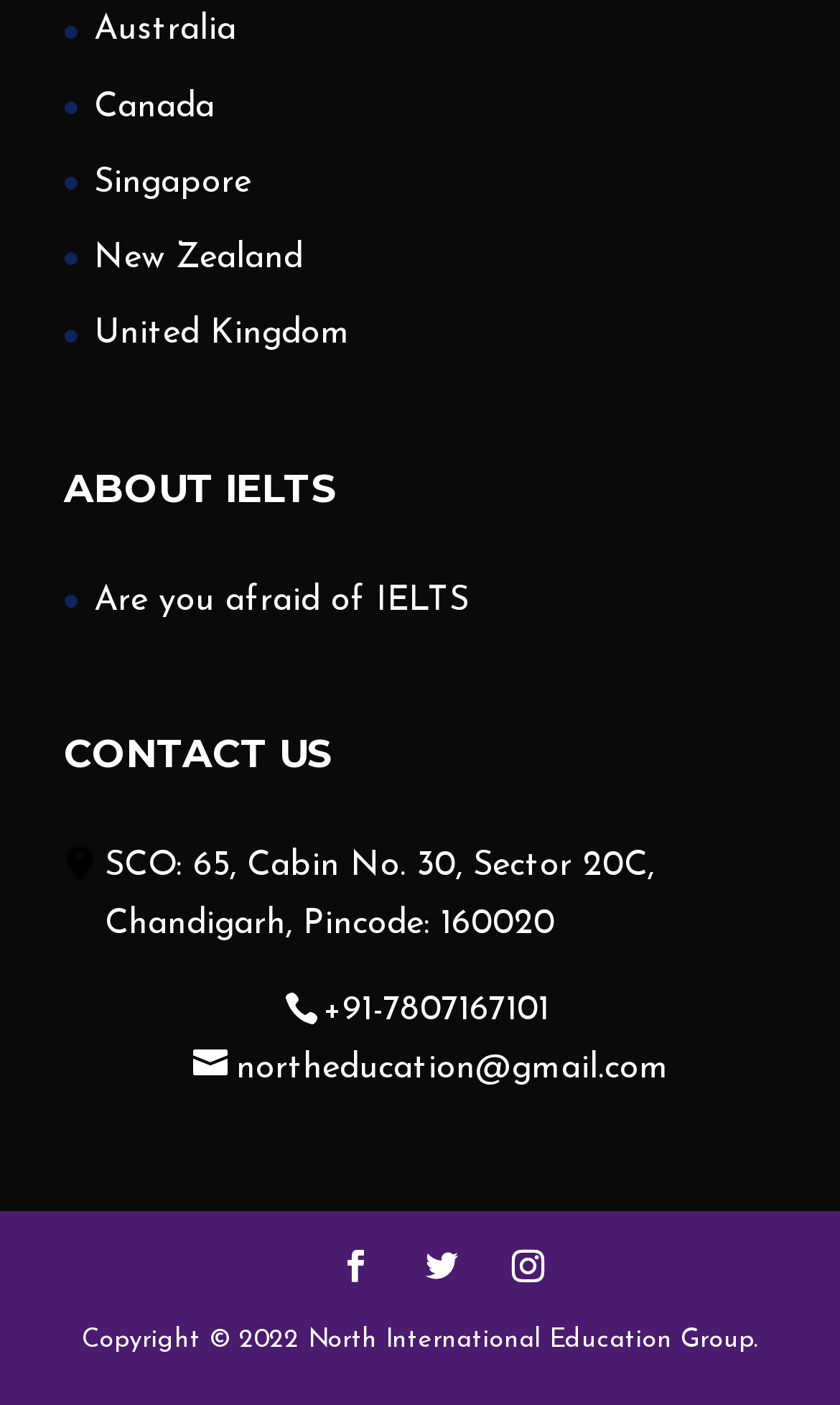What is the phone number of North International Education Group?
Please provide a comprehensive answer to the question based on the webpage screenshot.

I found the phone number of North International Education Group by looking at the link element on the webpage, which provides the phone number as +91-7807167101.